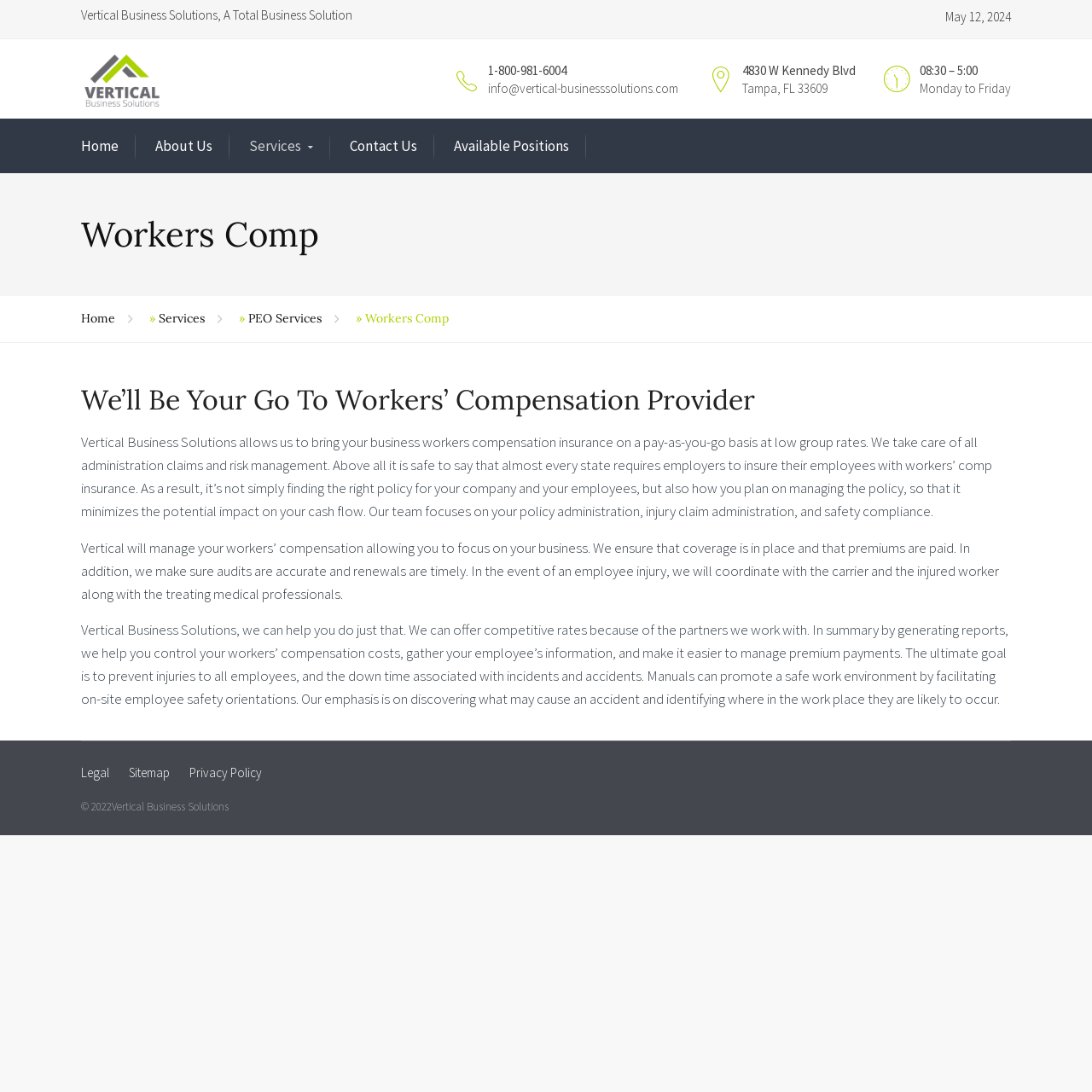Identify the bounding box coordinates of the element to click to follow this instruction: 'Click on 'Home''. Ensure the coordinates are four float values between 0 and 1, provided as [left, top, right, bottom].

[0.074, 0.124, 0.109, 0.145]